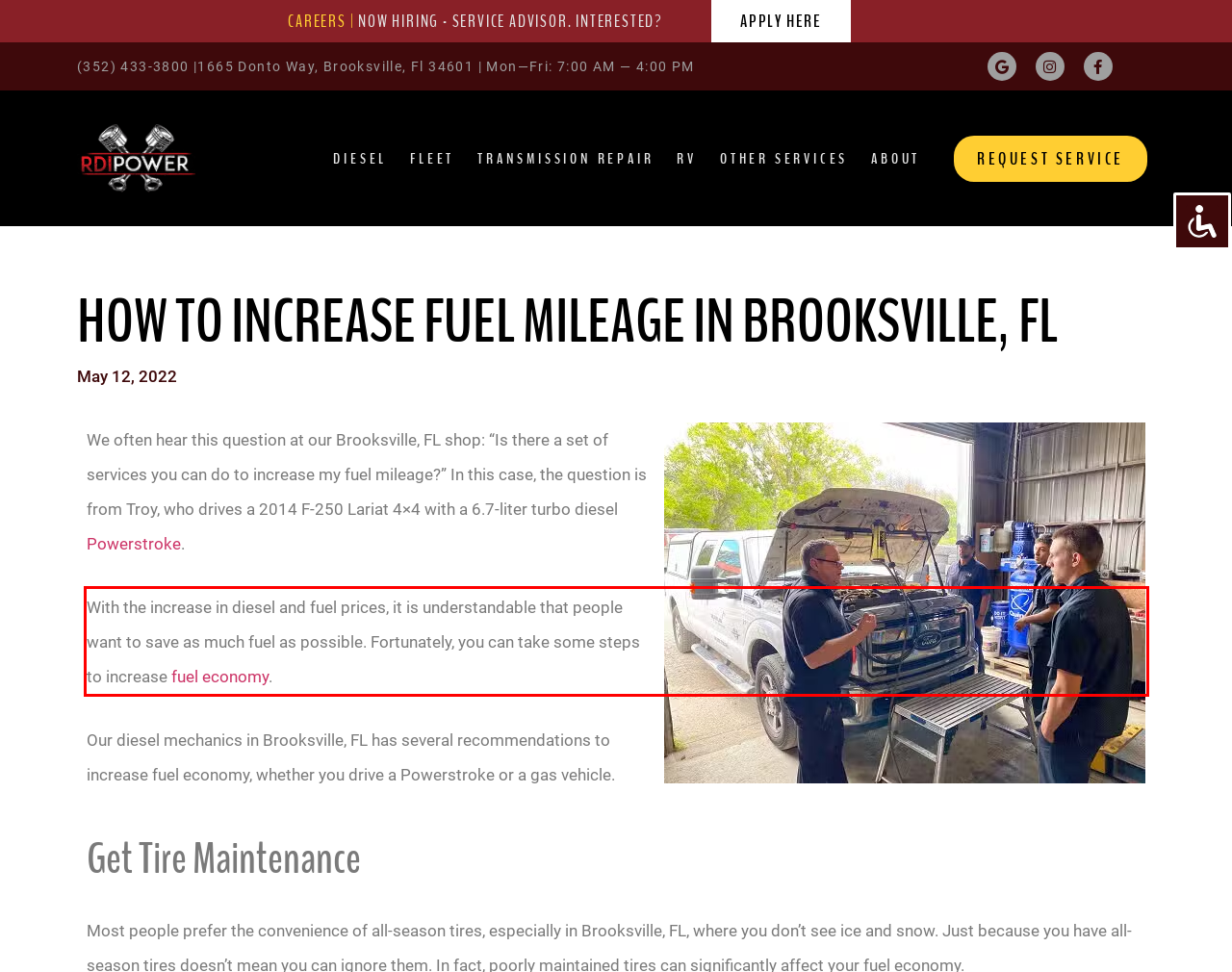The screenshot you have been given contains a UI element surrounded by a red rectangle. Use OCR to read and extract the text inside this red rectangle.

With the increase in diesel and fuel prices, it is understandable that people want to save as much fuel as possible. Fortunately, you can take some steps to increase fuel economy.